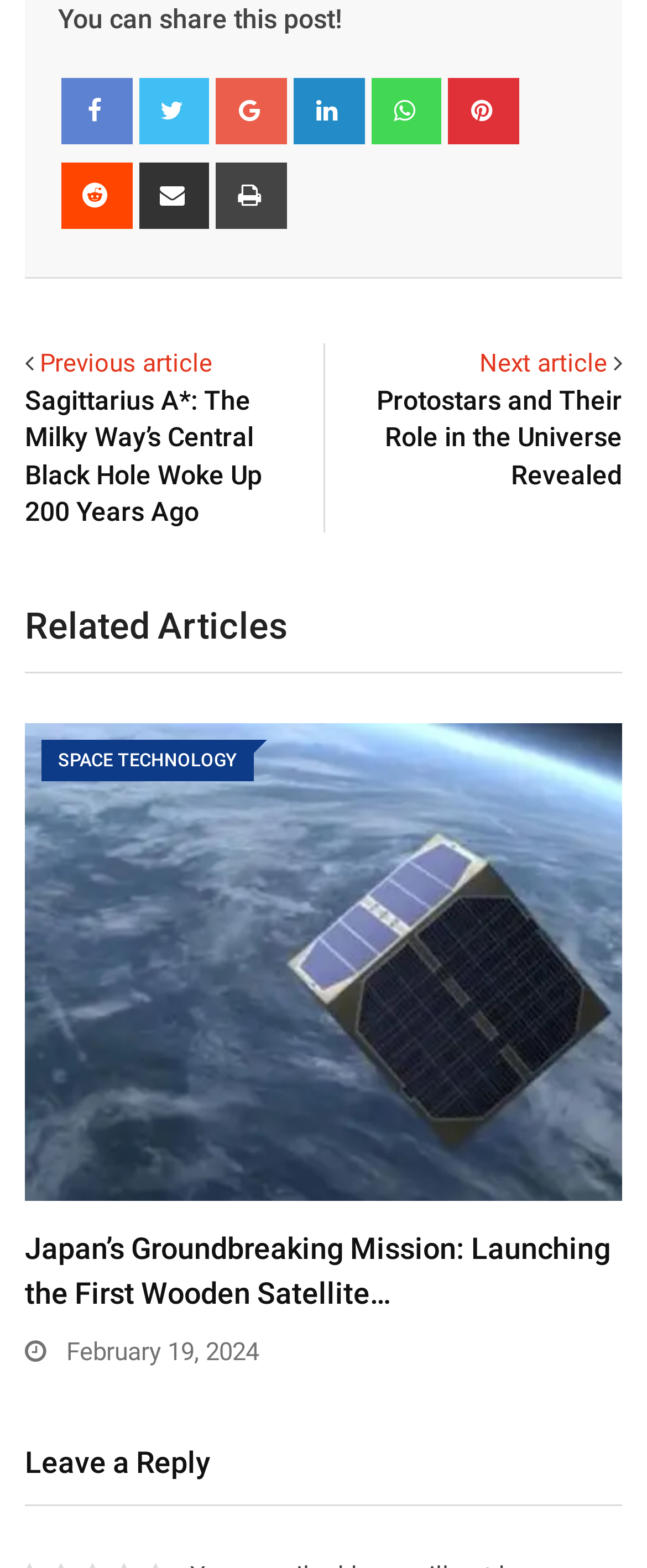Show the bounding box coordinates for the element that needs to be clicked to execute the following instruction: "View related articles". Provide the coordinates in the form of four float numbers between 0 and 1, i.e., [left, top, right, bottom].

[0.038, 0.381, 0.444, 0.417]